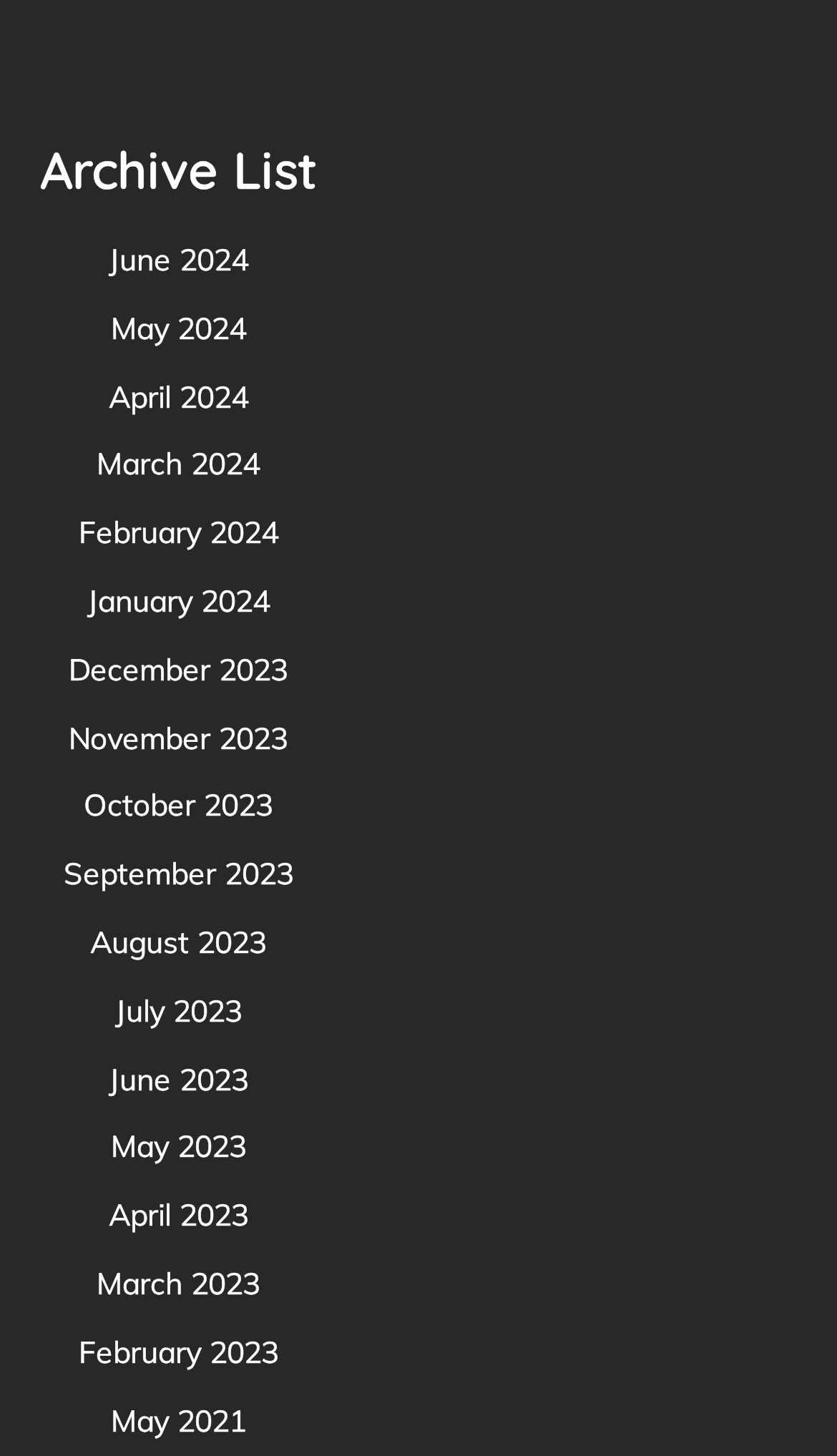What is the latest month listed?
Based on the image, provide your answer in one word or phrase.

June 2024